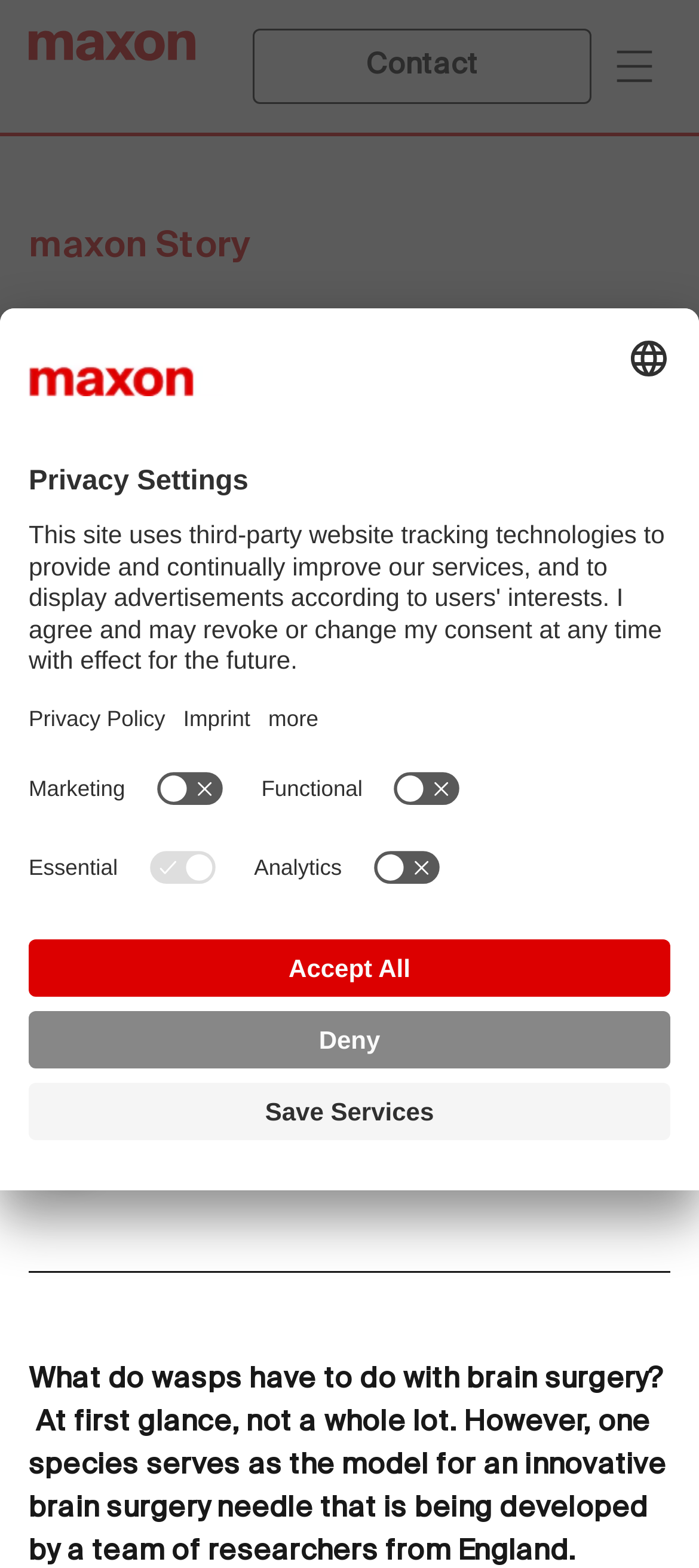Find the bounding box coordinates for the area you need to click to carry out the instruction: "Open Contact page". The coordinates should be four float numbers between 0 and 1, indicated as [left, top, right, bottom].

[0.362, 0.018, 0.846, 0.066]